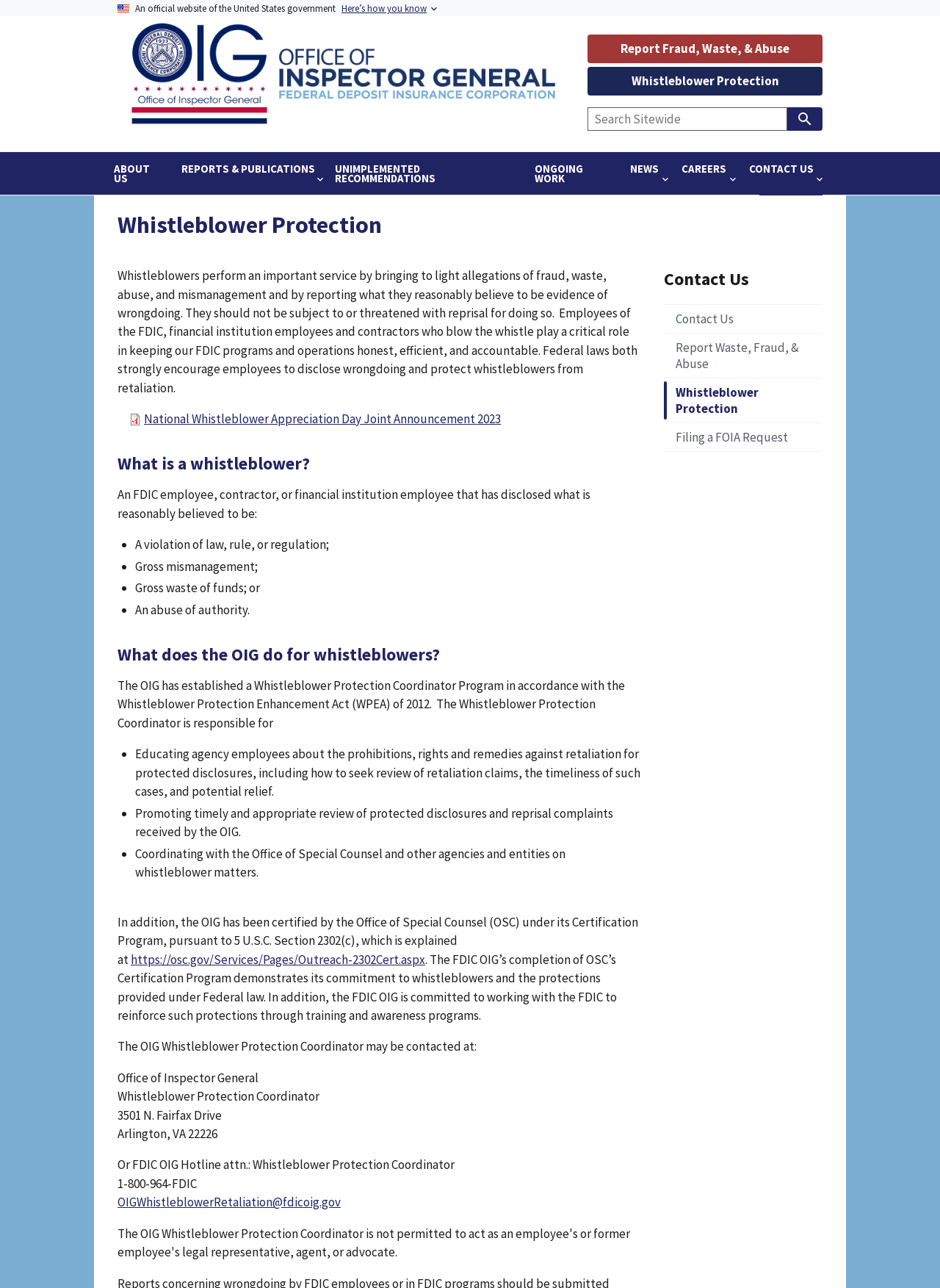Please locate the bounding box coordinates of the element that should be clicked to complete the given instruction: "Click the 'REPORTS & PUBLICATIONS' button".

[0.191, 0.118, 0.356, 0.151]